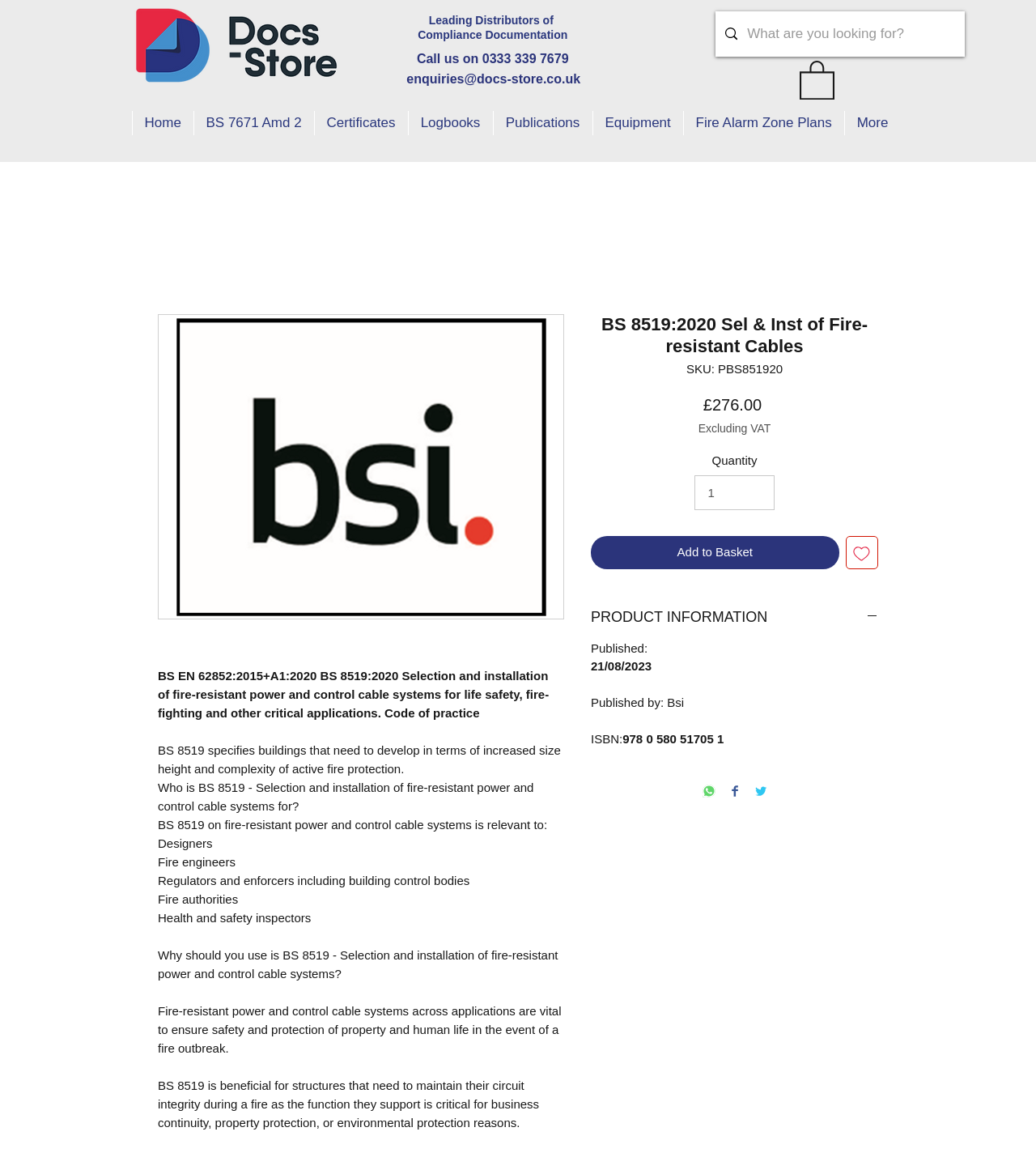Reply to the question with a single word or phrase:
What is the ISBN of BS 8519:2020?

978 0 580 51705 1